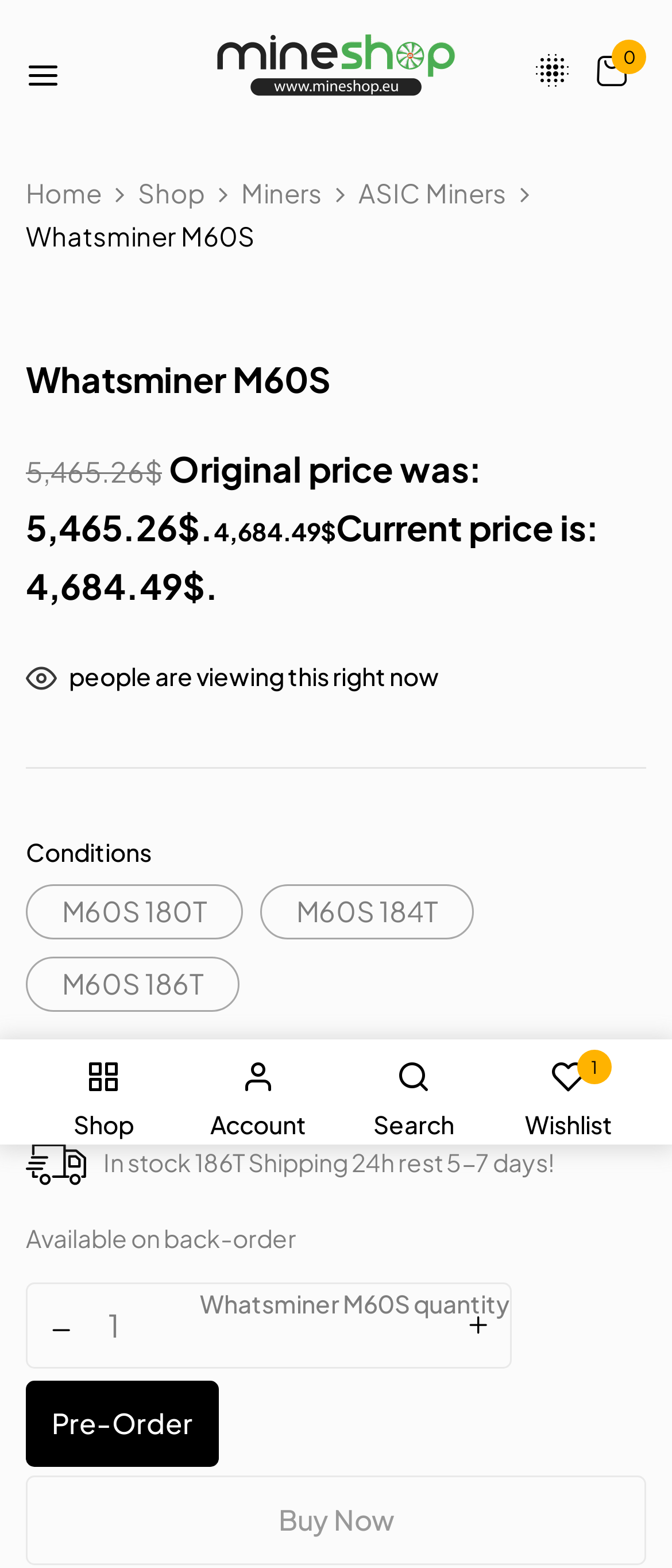Observe the image and answer the following question in detail: Is there a 'Buy Now' button on the page?

I found the 'Buy Now' button by looking at the bottom of the page where it is located.